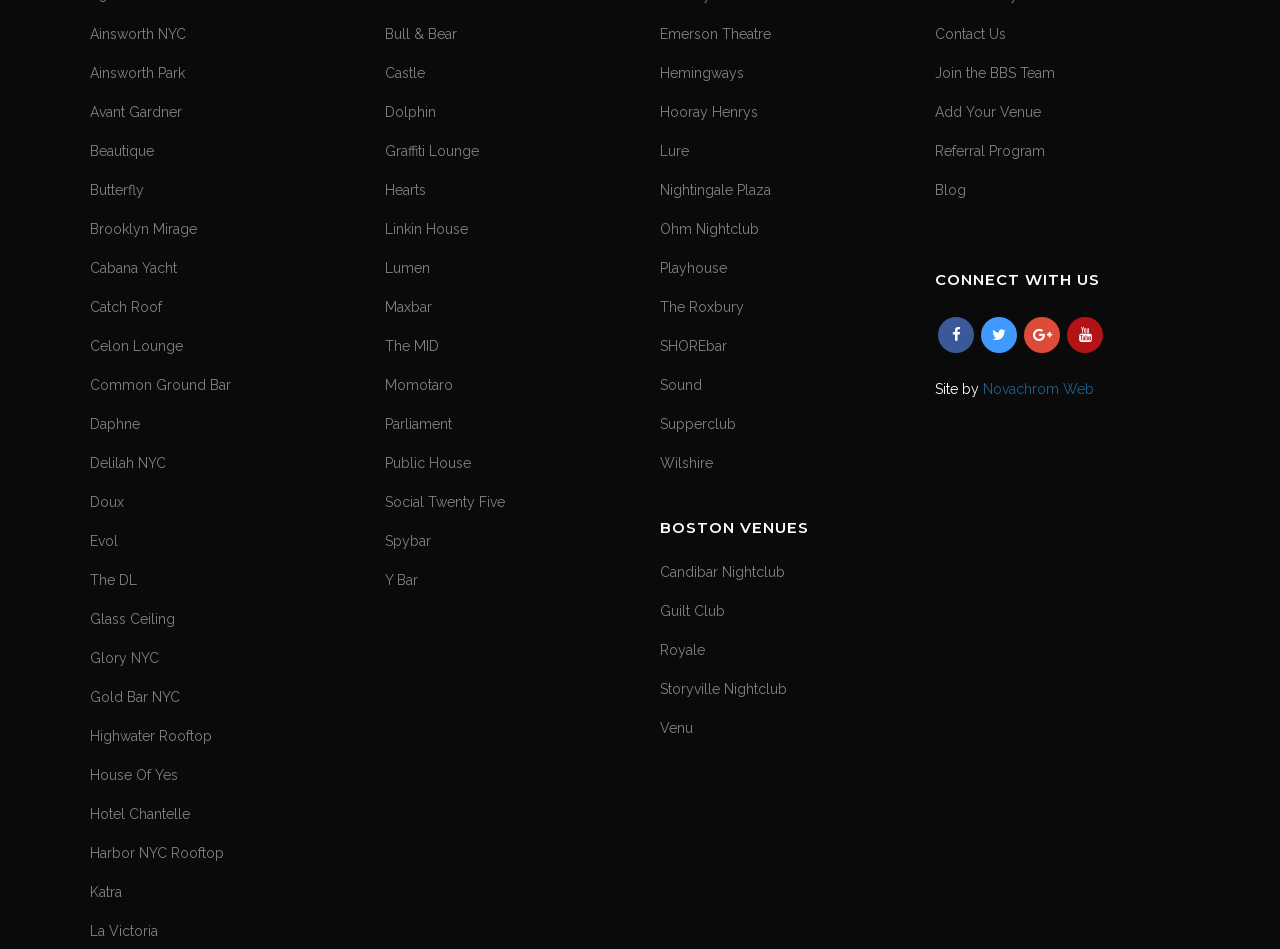Please identify the bounding box coordinates of the element that needs to be clicked to perform the following instruction: "Visit the Brooklyn Mirage".

[0.07, 0.229, 0.273, 0.252]